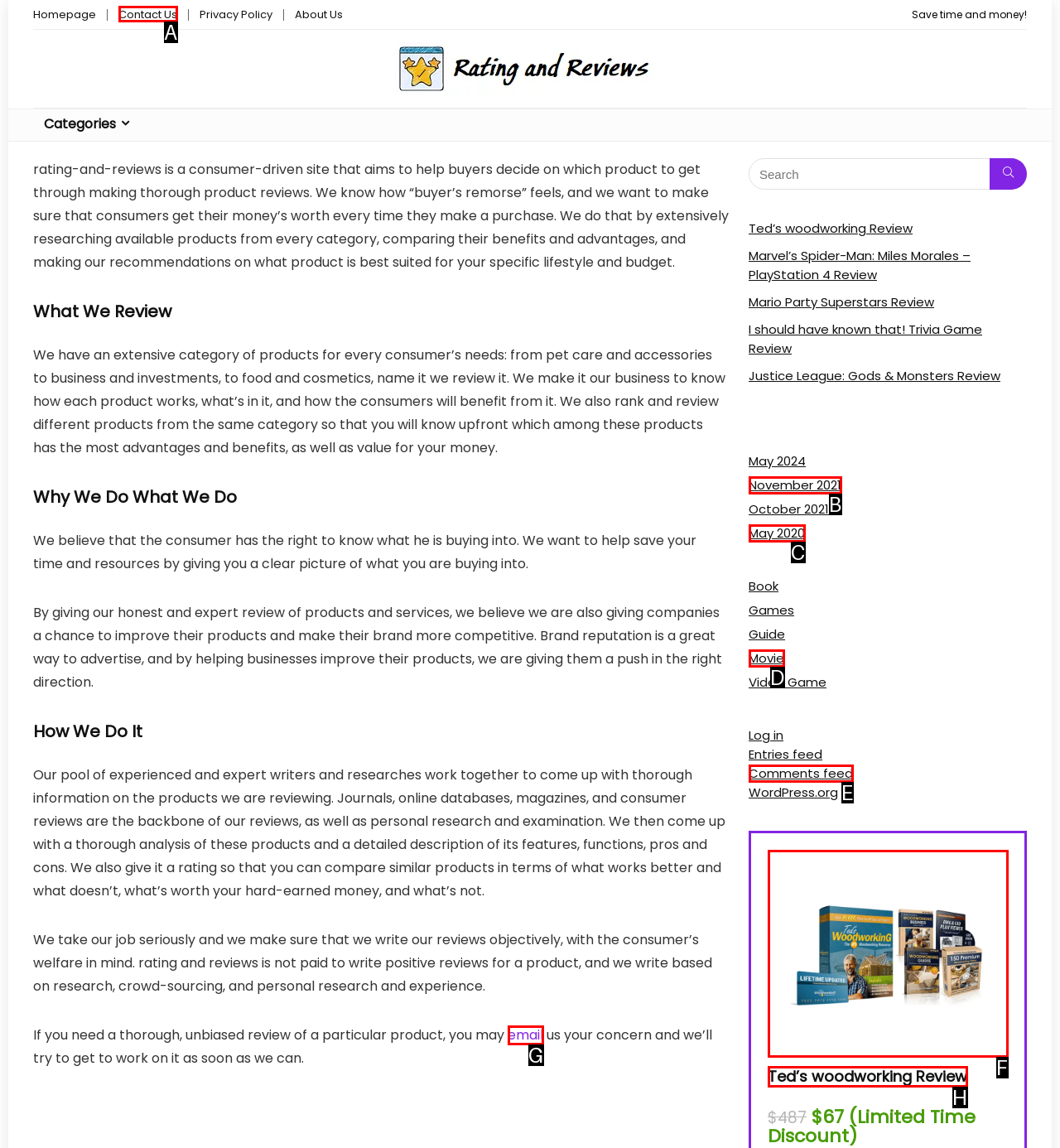From the available choices, determine which HTML element fits this description: alt="Ted’s woodworking Review" Respond with the correct letter.

F